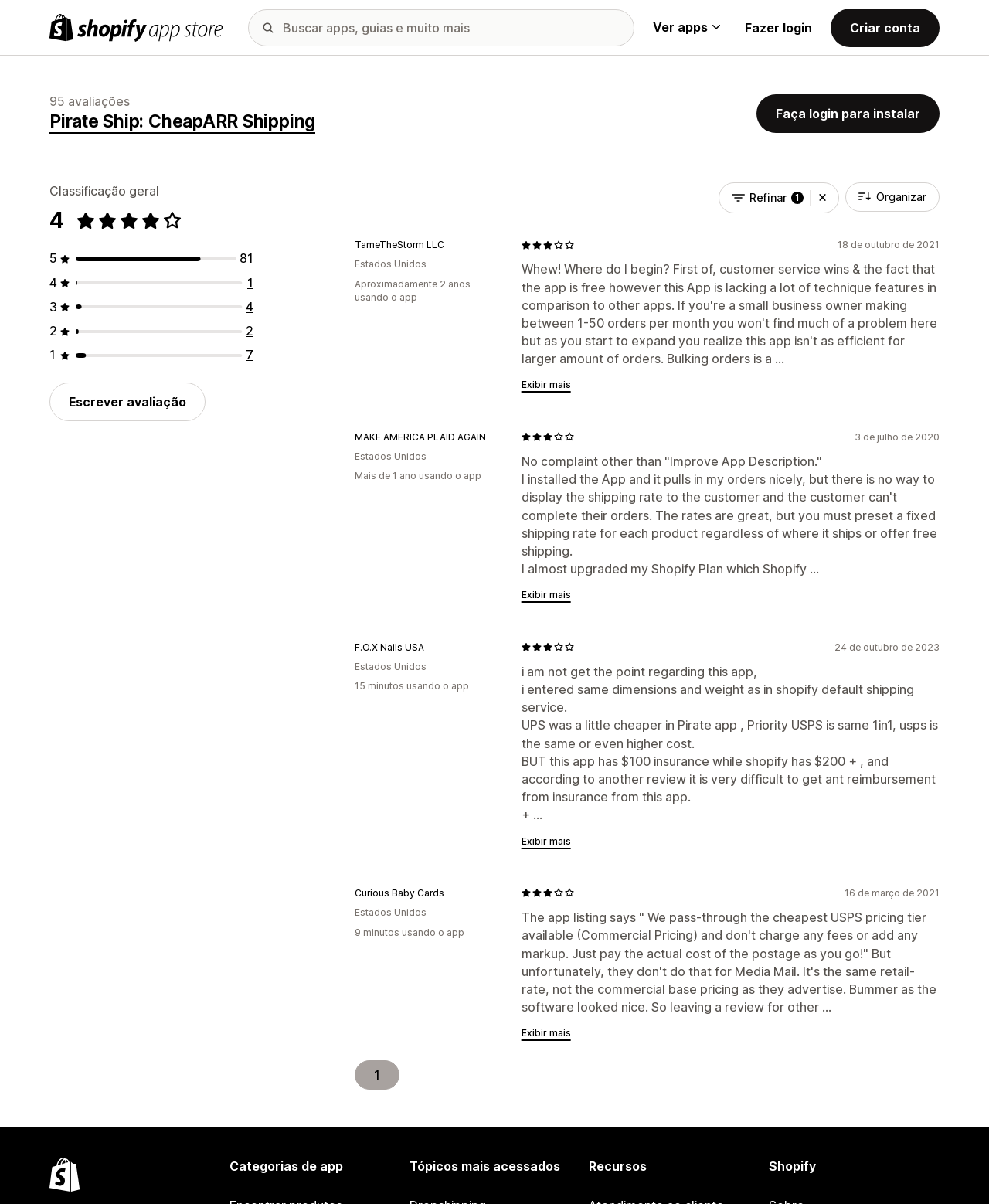Can you specify the bounding box coordinates for the region that should be clicked to fulfill this instruction: "Write a review".

[0.05, 0.318, 0.208, 0.35]